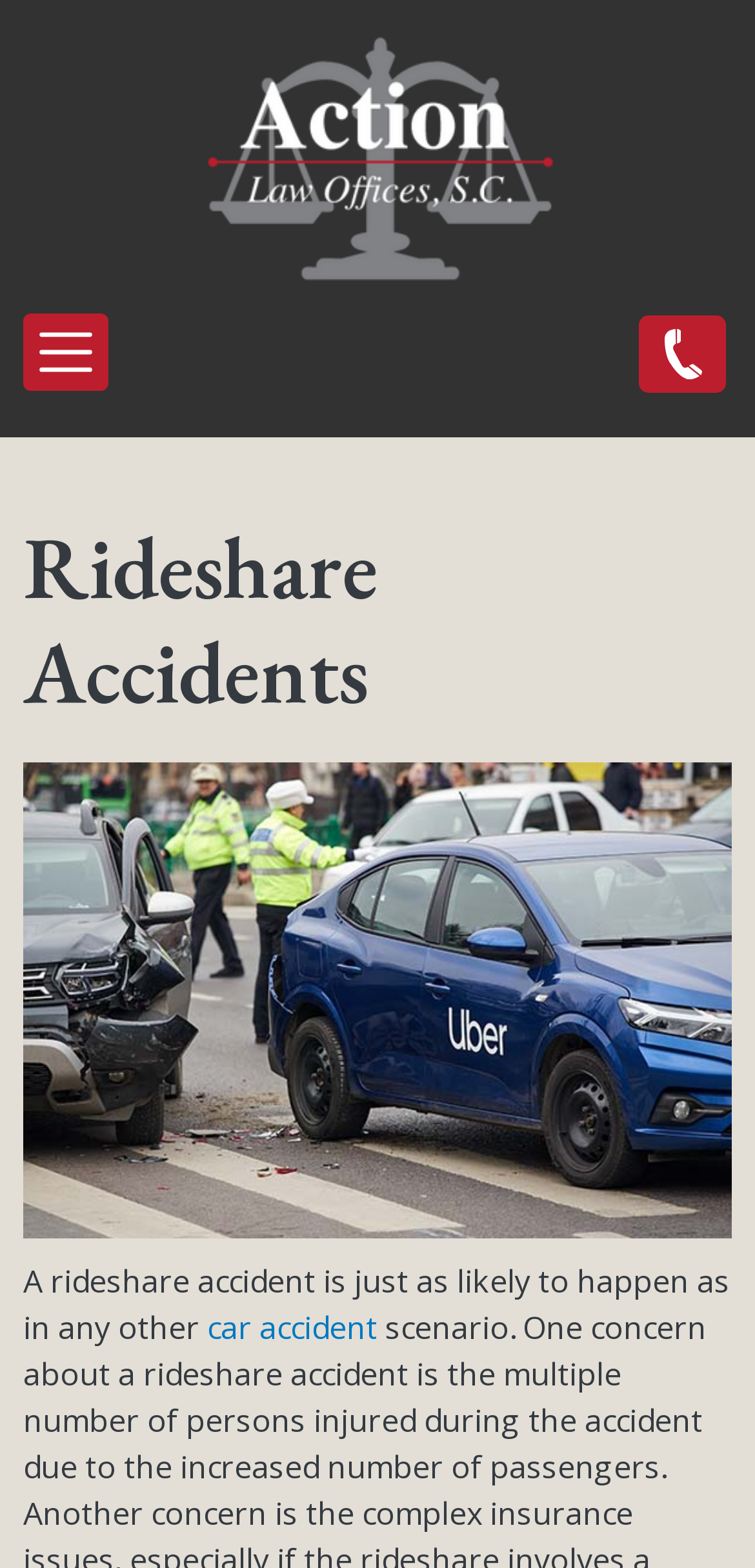Using the description: "car accident", identify the bounding box of the corresponding UI element in the screenshot.

[0.274, 0.833, 0.5, 0.86]